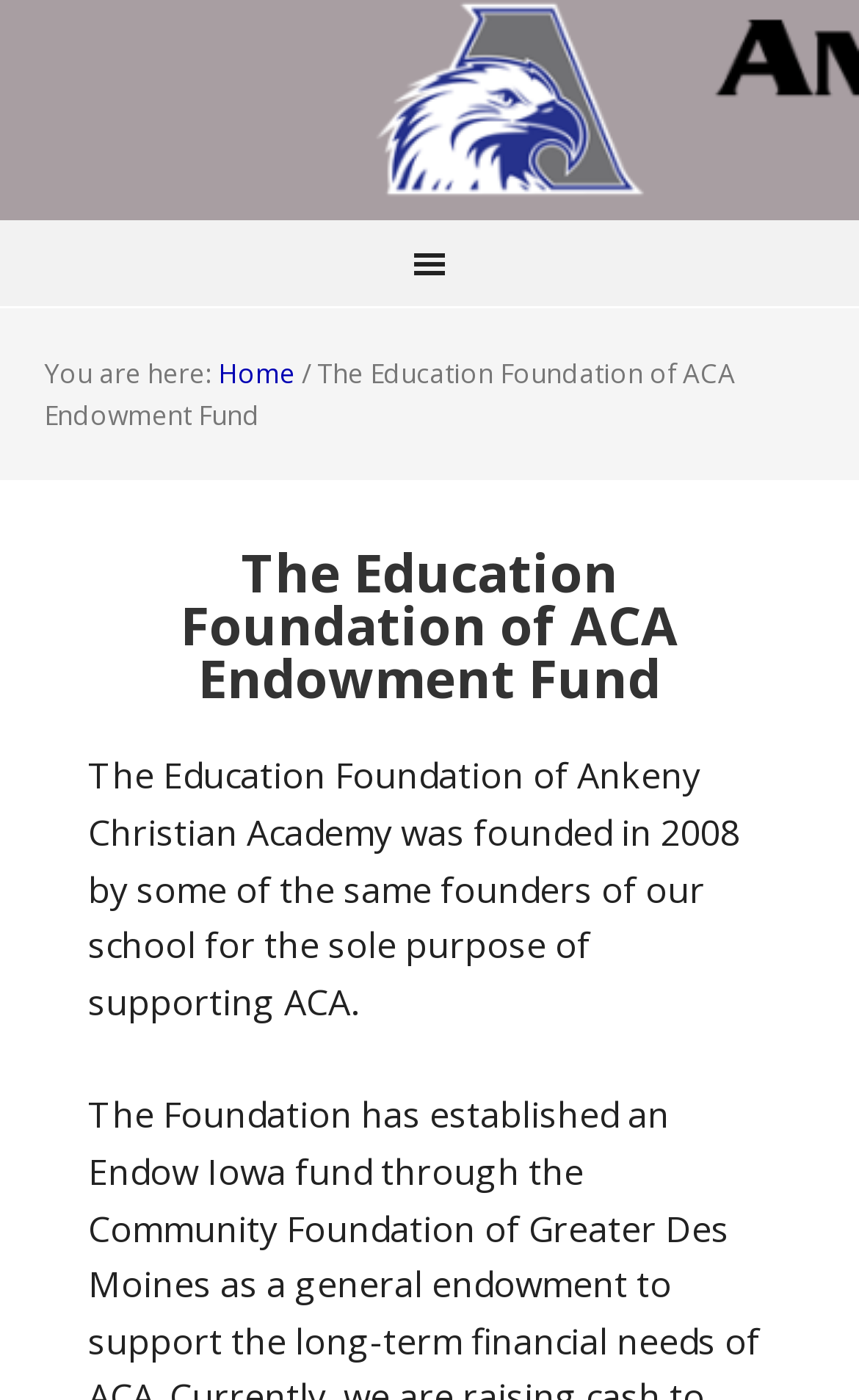How many links are in the navigation?
Refer to the image and provide a one-word or short phrase answer.

1